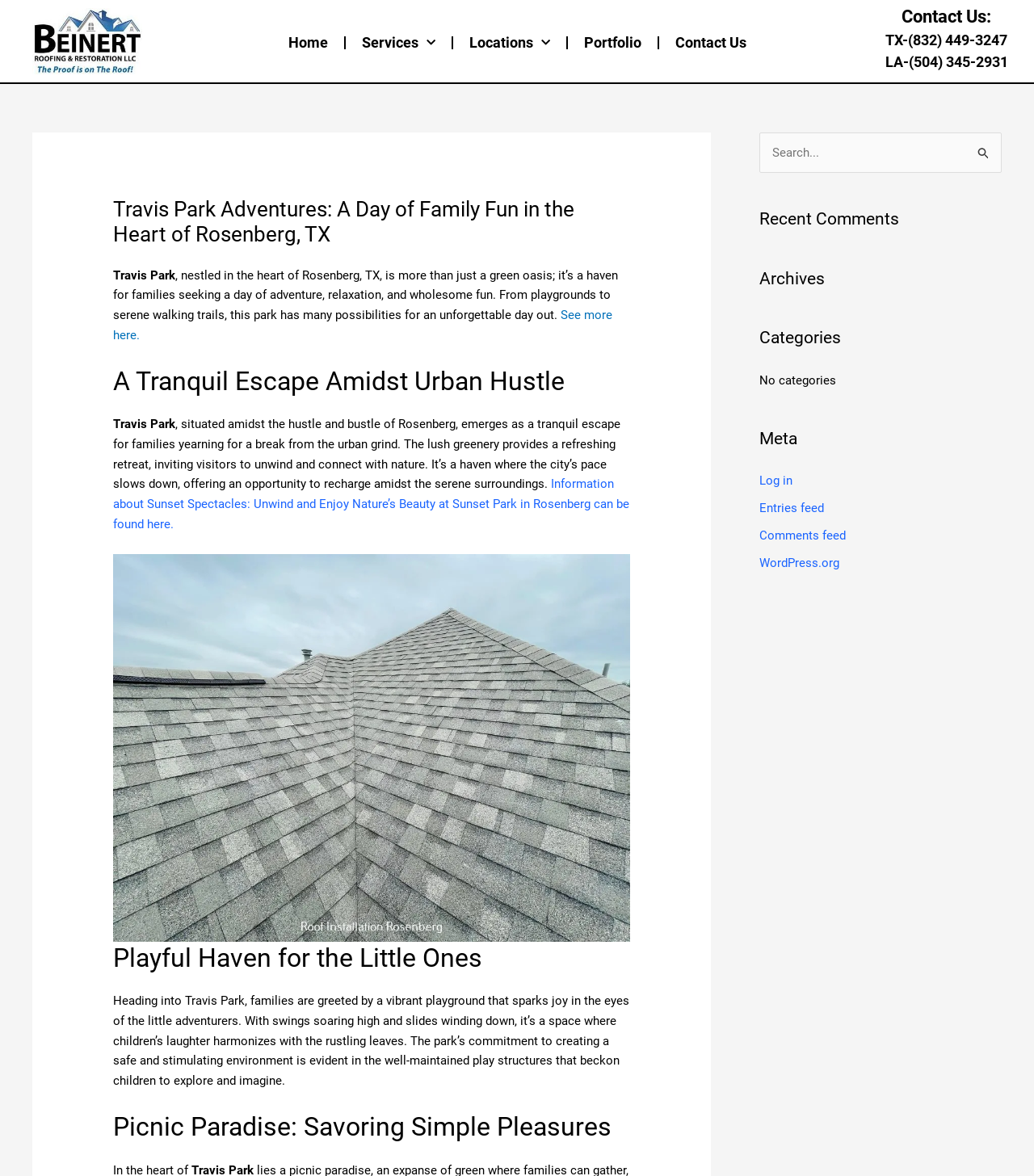Kindly determine the bounding box coordinates for the clickable area to achieve the given instruction: "Click the 'Home' link".

[0.263, 0.021, 0.332, 0.052]